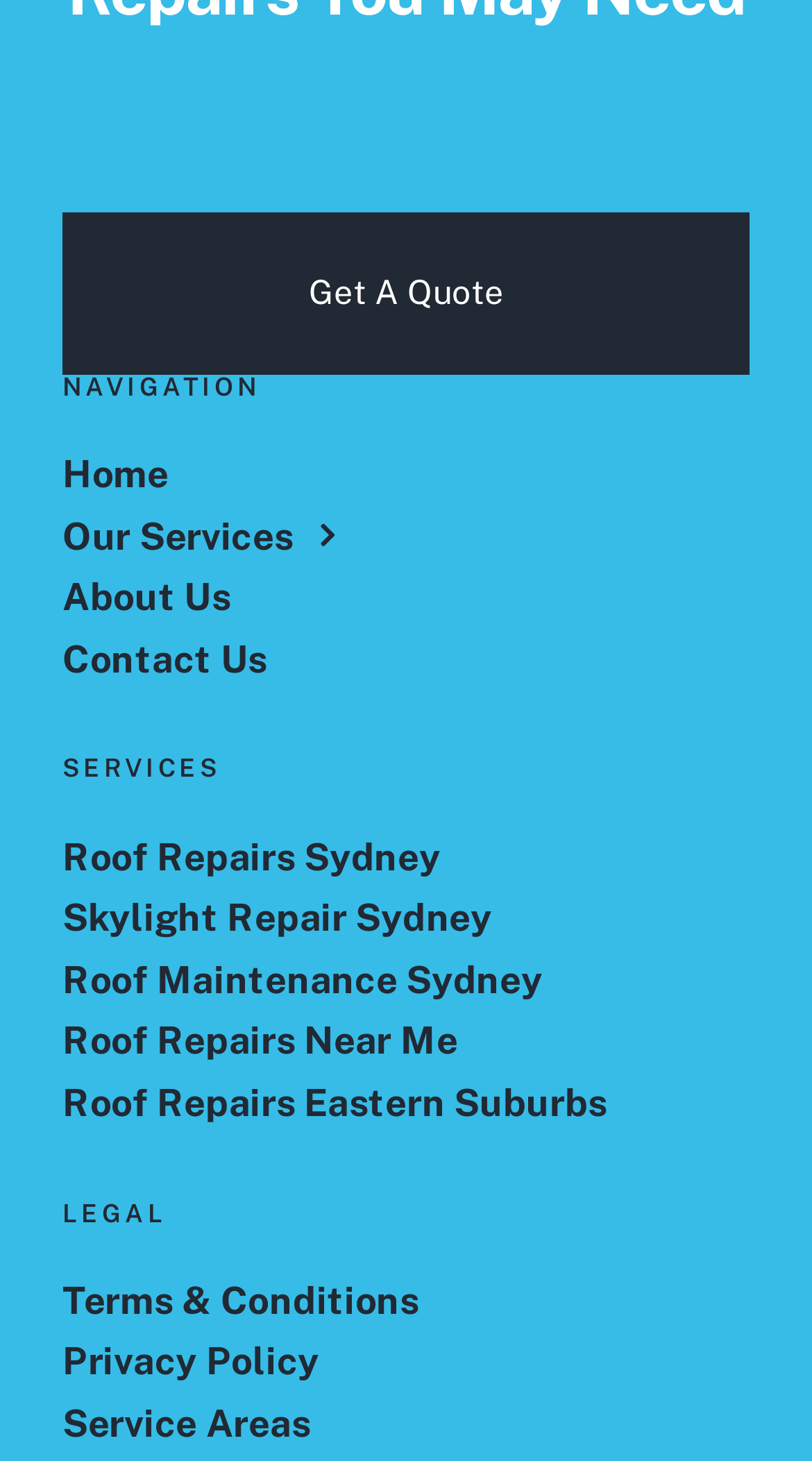How many services are listed on the page?
Can you offer a detailed and complete answer to this question?

I counted the number of link elements under the 'SERVICES' section, which are 'Roof Repairs Sydney', 'Skylight Repair Sydney', 'Roof Maintenance Sydney', 'Roof Repairs Near Me', and 'Roof Repairs Eastern Suburbs'. There are 5 services listed on the page.